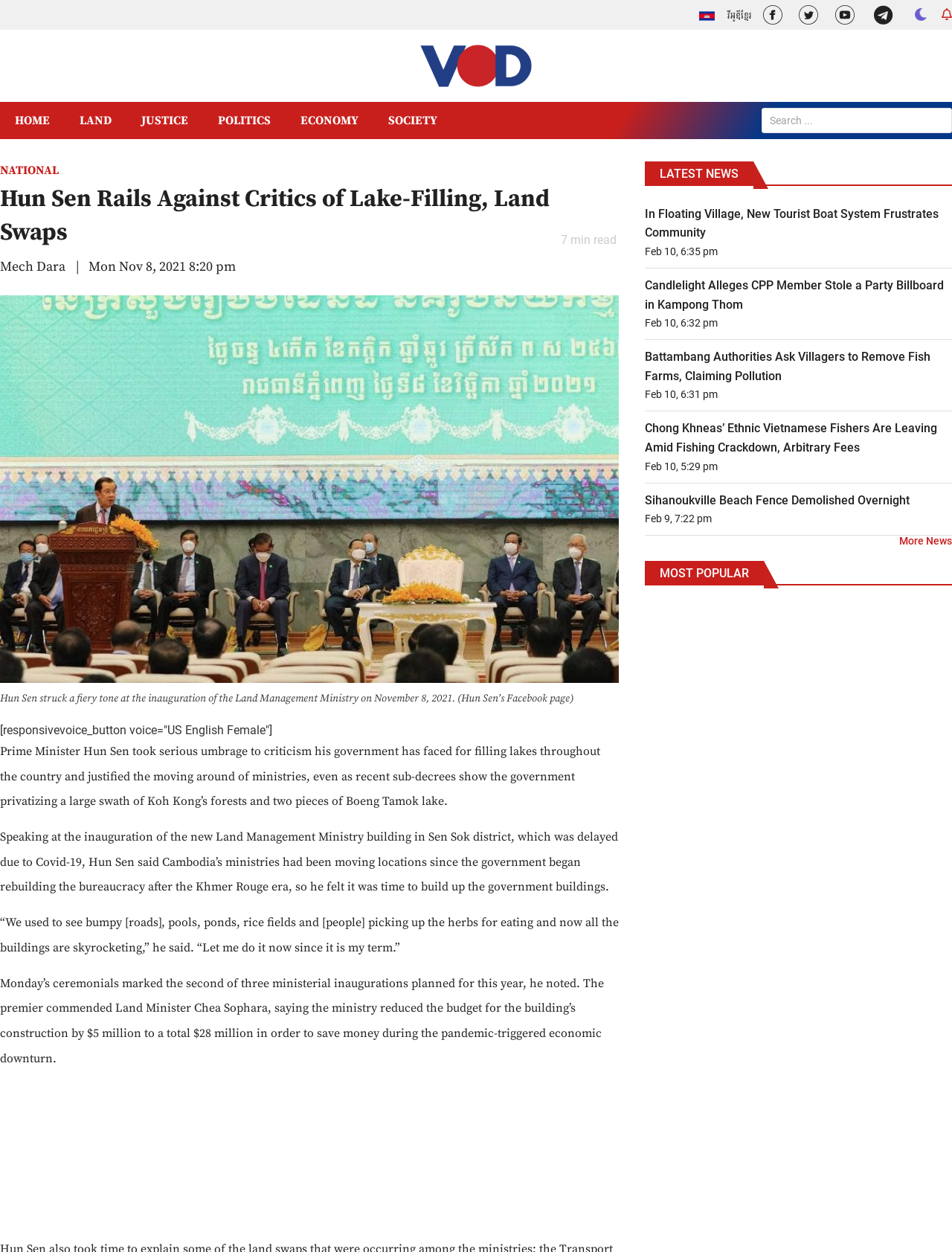Determine the bounding box coordinates of the clickable region to execute the instruction: "Click on the Chatterbait link". The coordinates should be four float numbers between 0 and 1, denoted as [left, top, right, bottom].

None